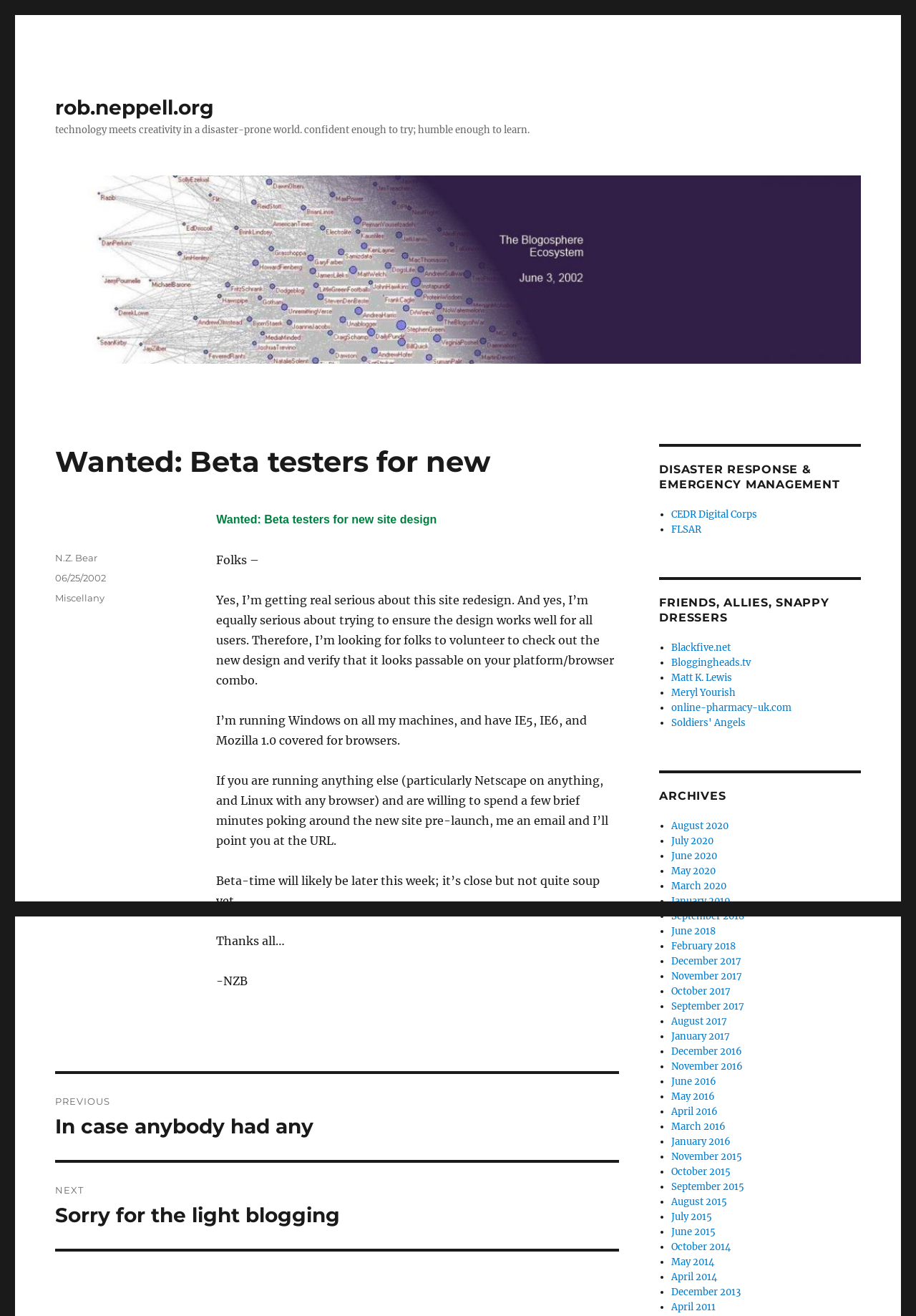Using the description: "Terms of Use", identify the bounding box of the corresponding UI element in the screenshot.

None